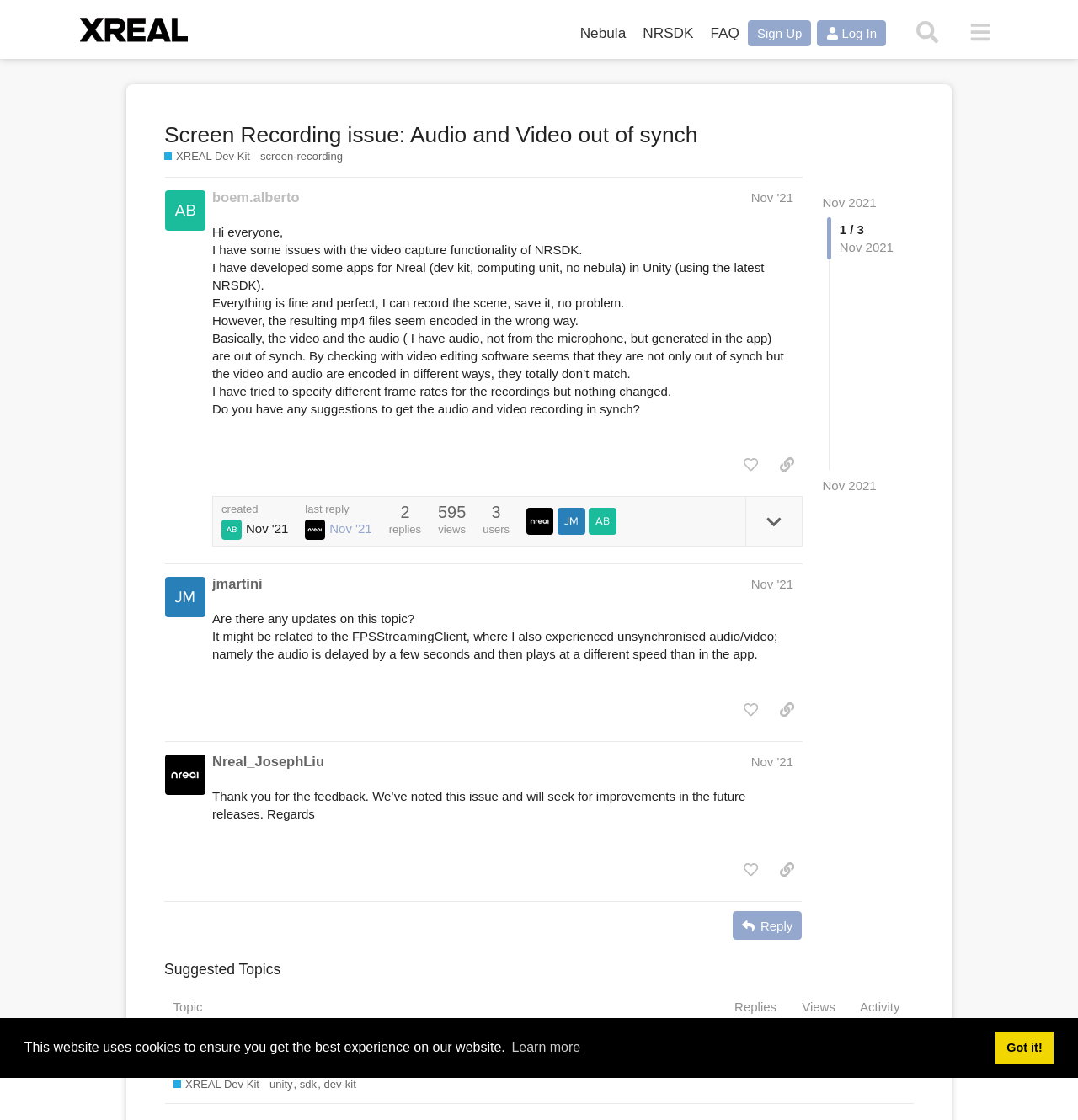Please determine the bounding box coordinates for the element that should be clicked to follow these instructions: "Click the 'Sign Up' button".

[0.694, 0.018, 0.753, 0.041]